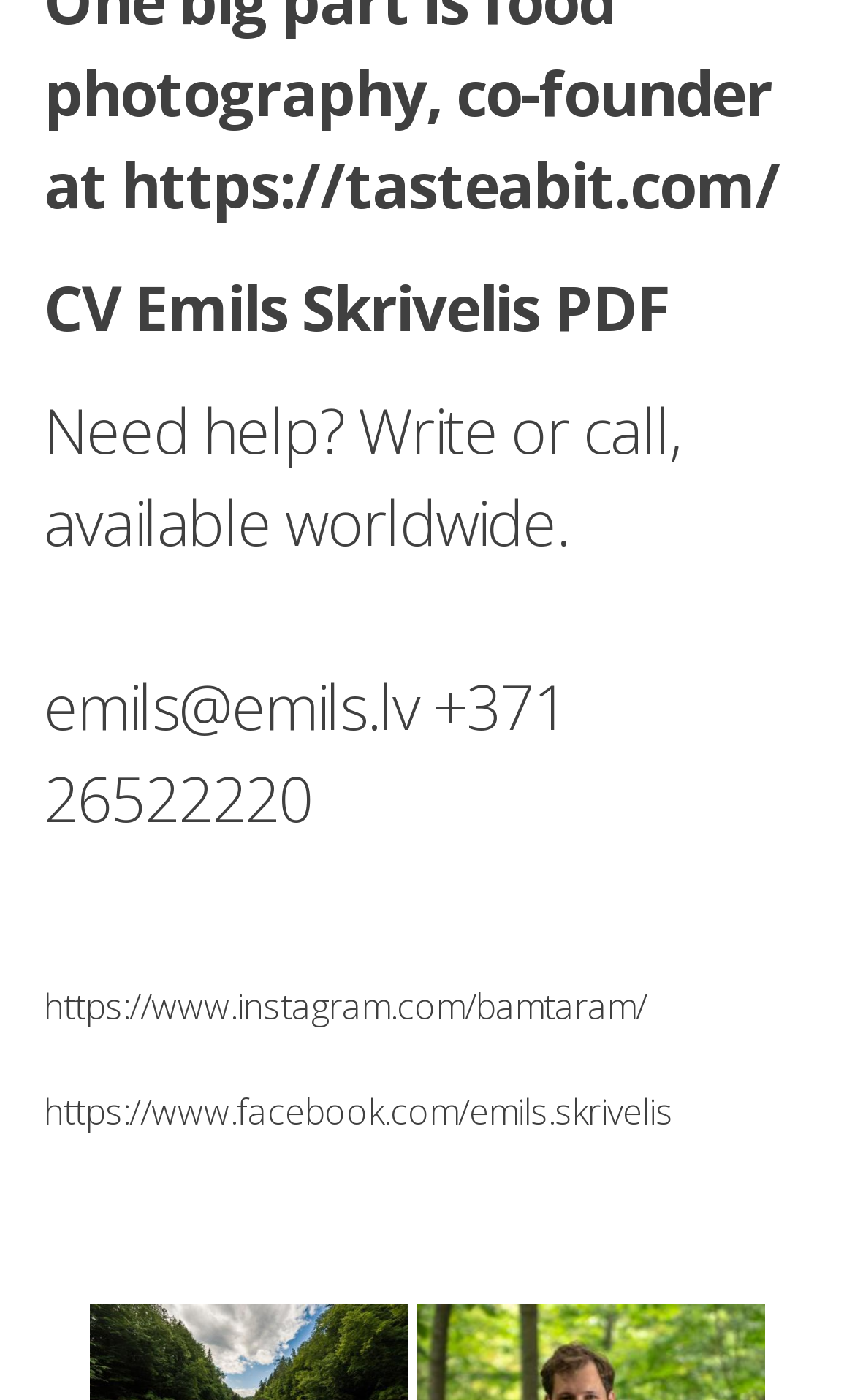What is the author's email address?
Based on the image, give a one-word or short phrase answer.

emils@emils.lv